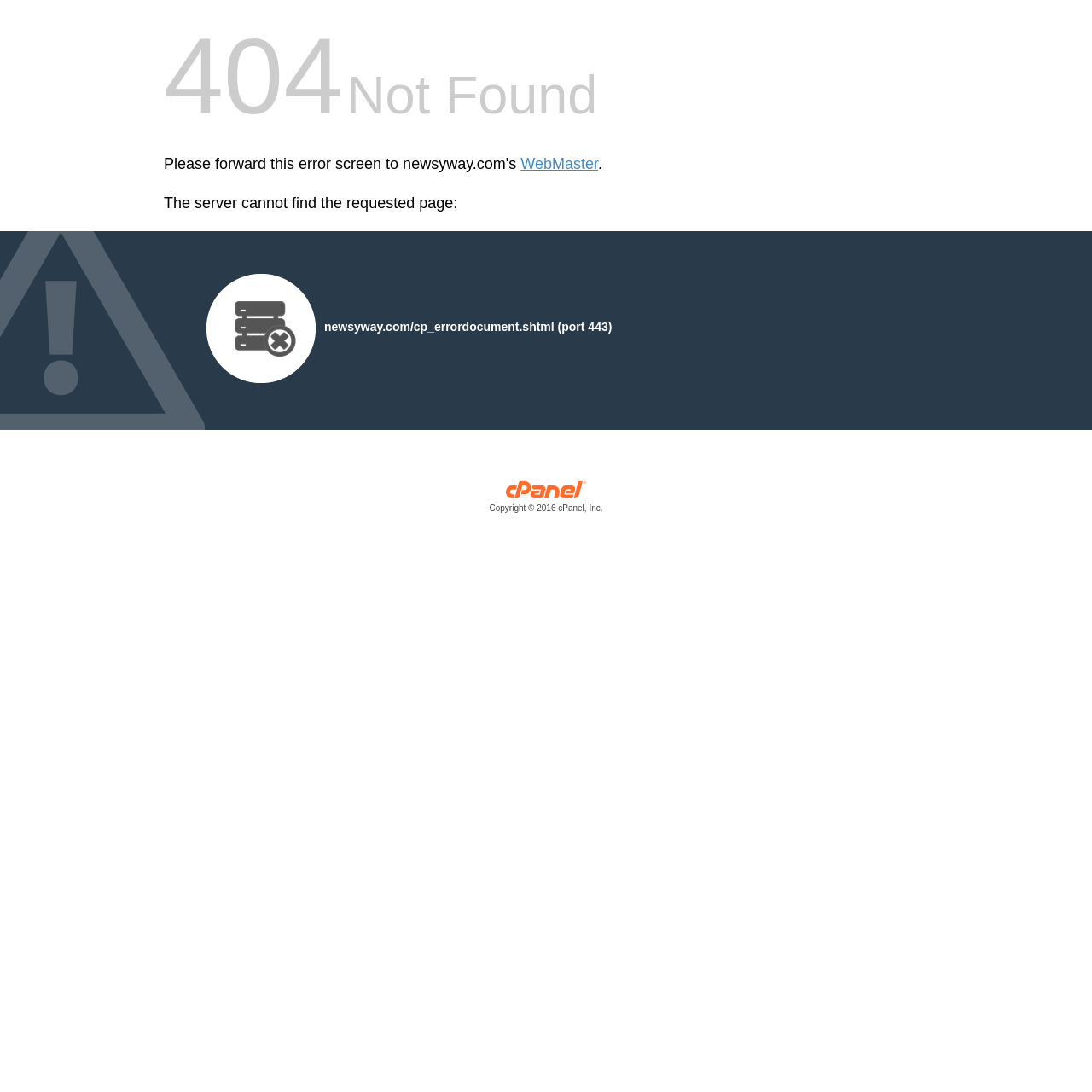Please answer the following question using a single word or phrase: What is the purpose of the image on this page?

Decoration or icon